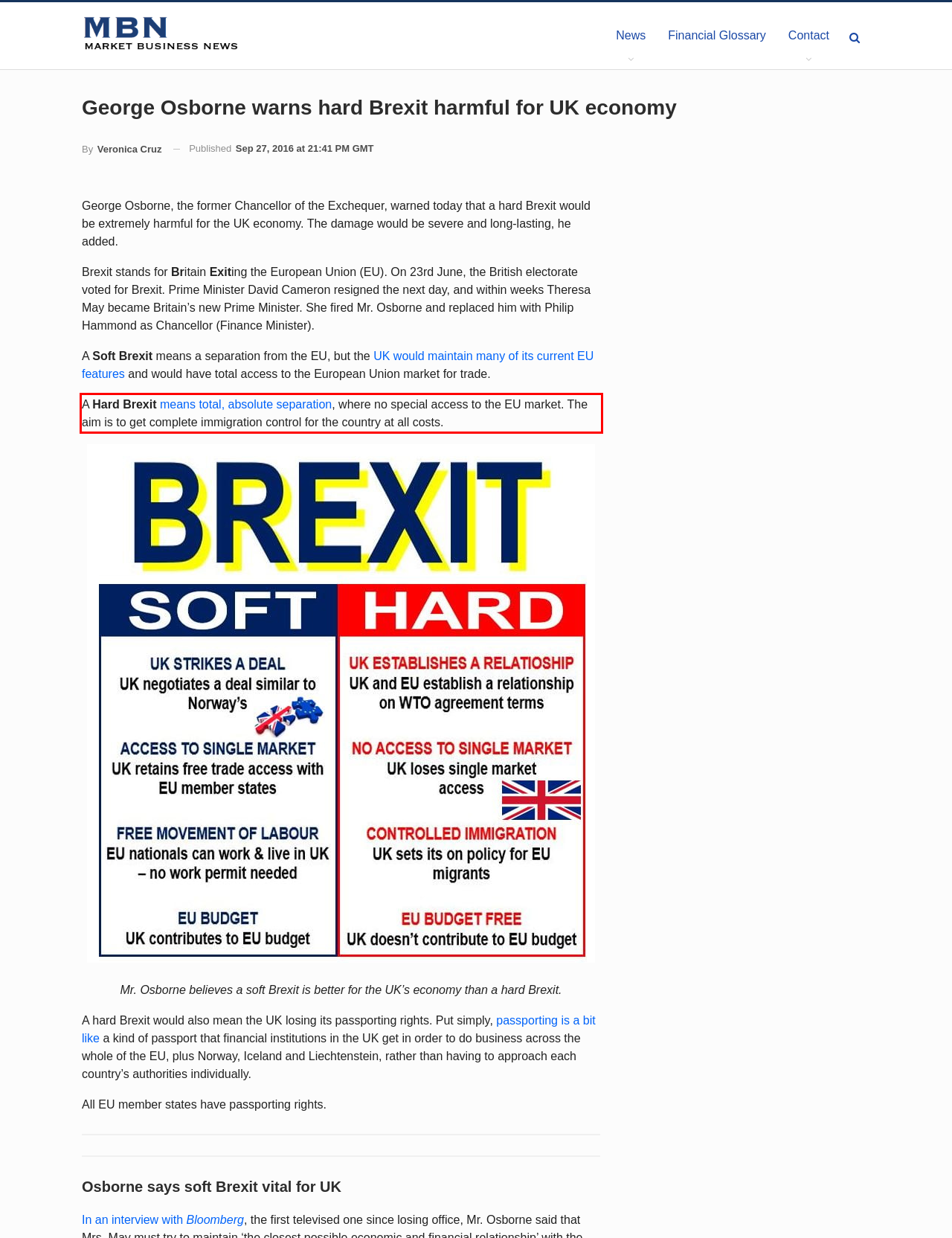There is a screenshot of a webpage with a red bounding box around a UI element. Please use OCR to extract the text within the red bounding box.

A Hard Brexit means total, absolute separation, where no special access to the EU market. The aim is to get complete immigration control for the country at all costs.